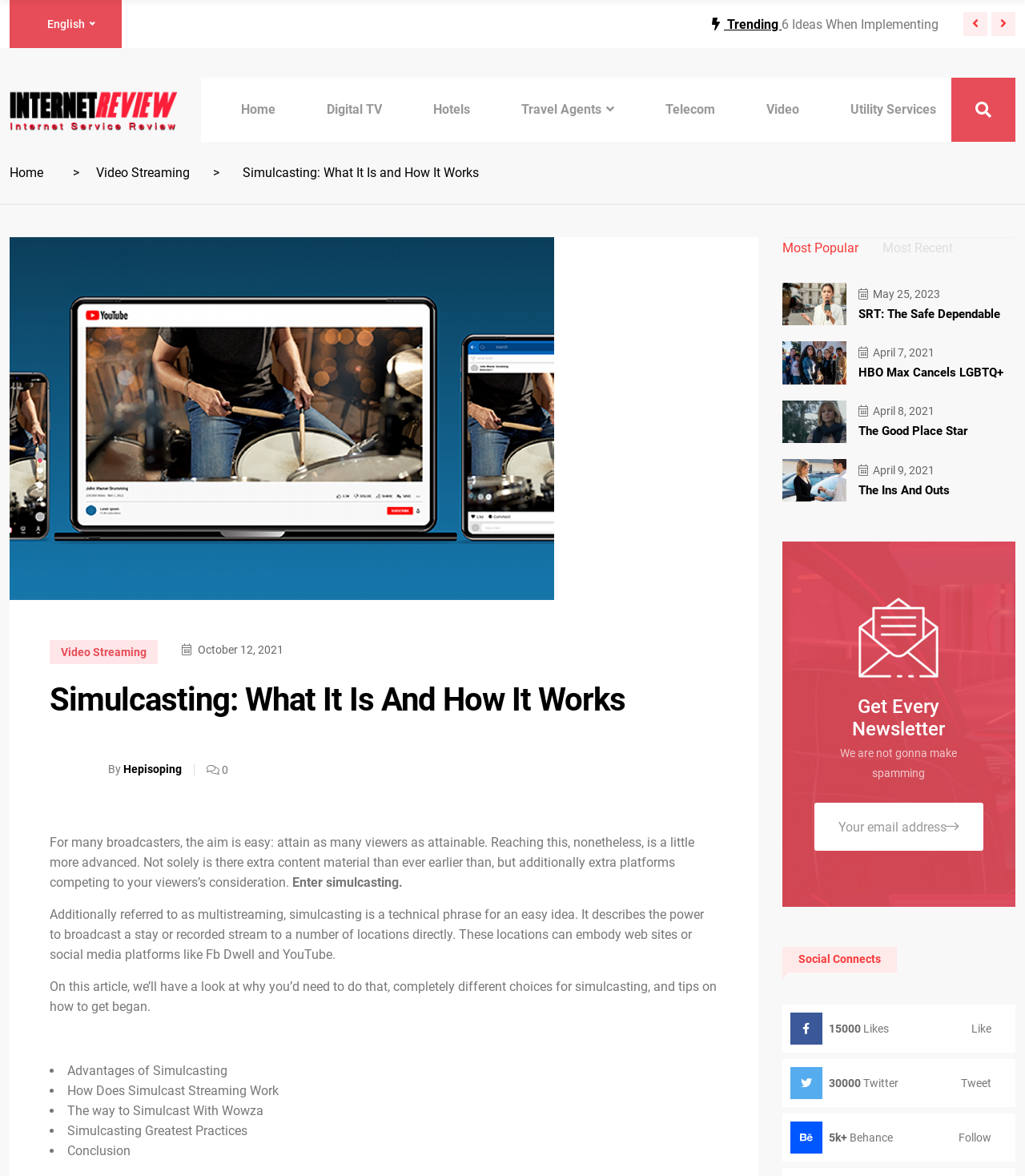Determine the bounding box coordinates of the element that should be clicked to execute the following command: "read about the company's vision".

None